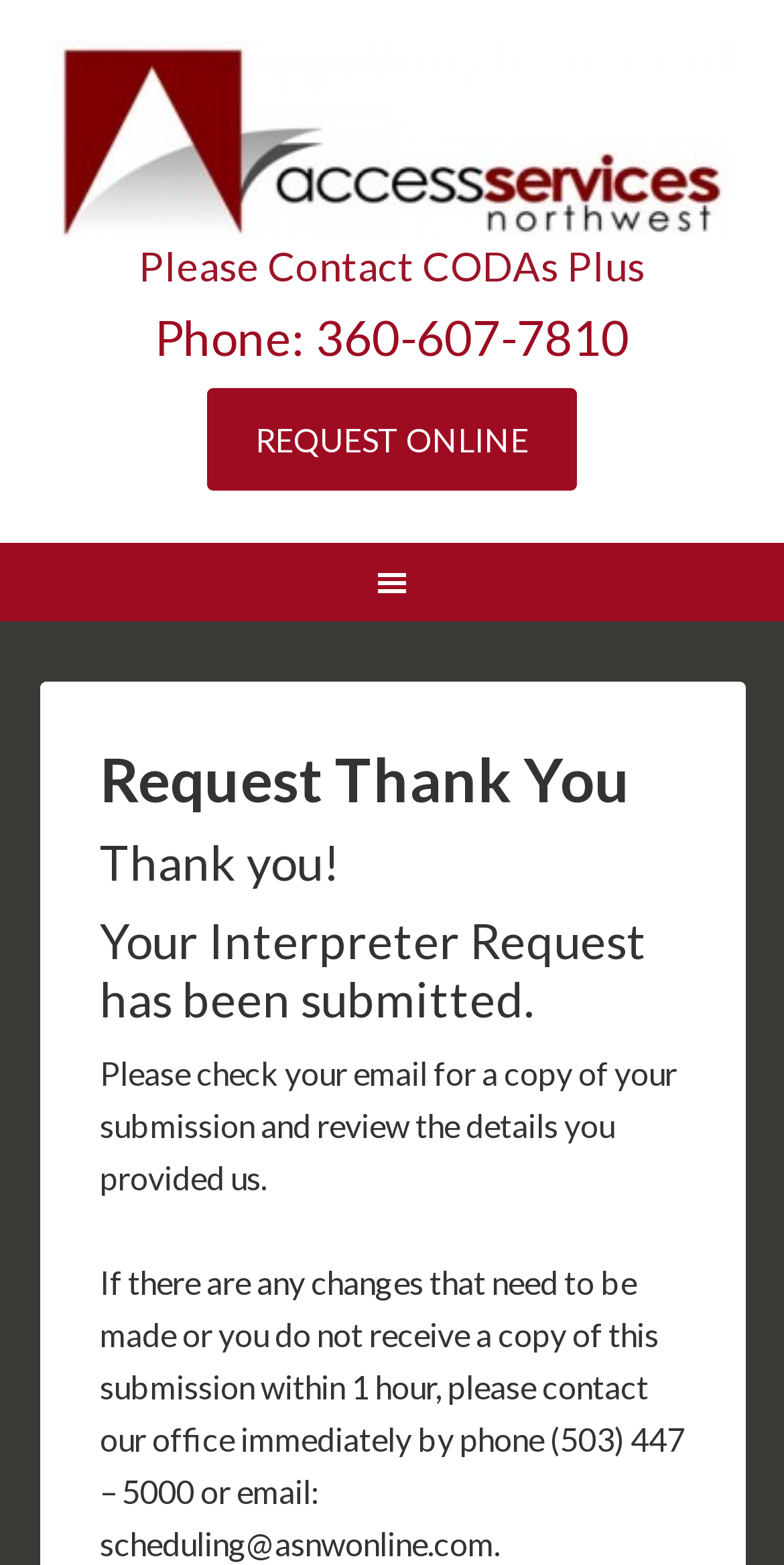What is the phone number to contact CODAs Plus? Examine the screenshot and reply using just one word or a brief phrase.

360-607-7810